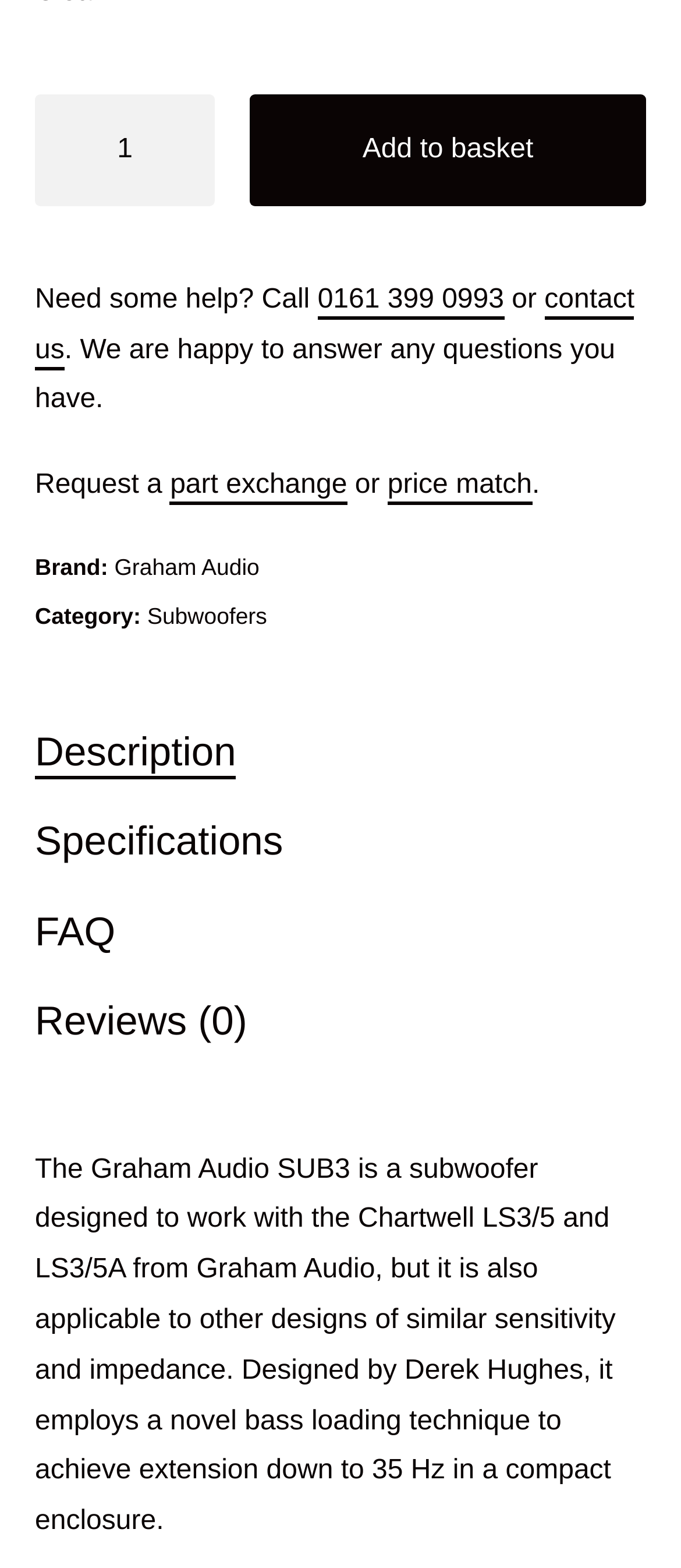Highlight the bounding box of the UI element that corresponds to this description: "Reviews (0)".

[0.051, 0.714, 0.363, 0.747]